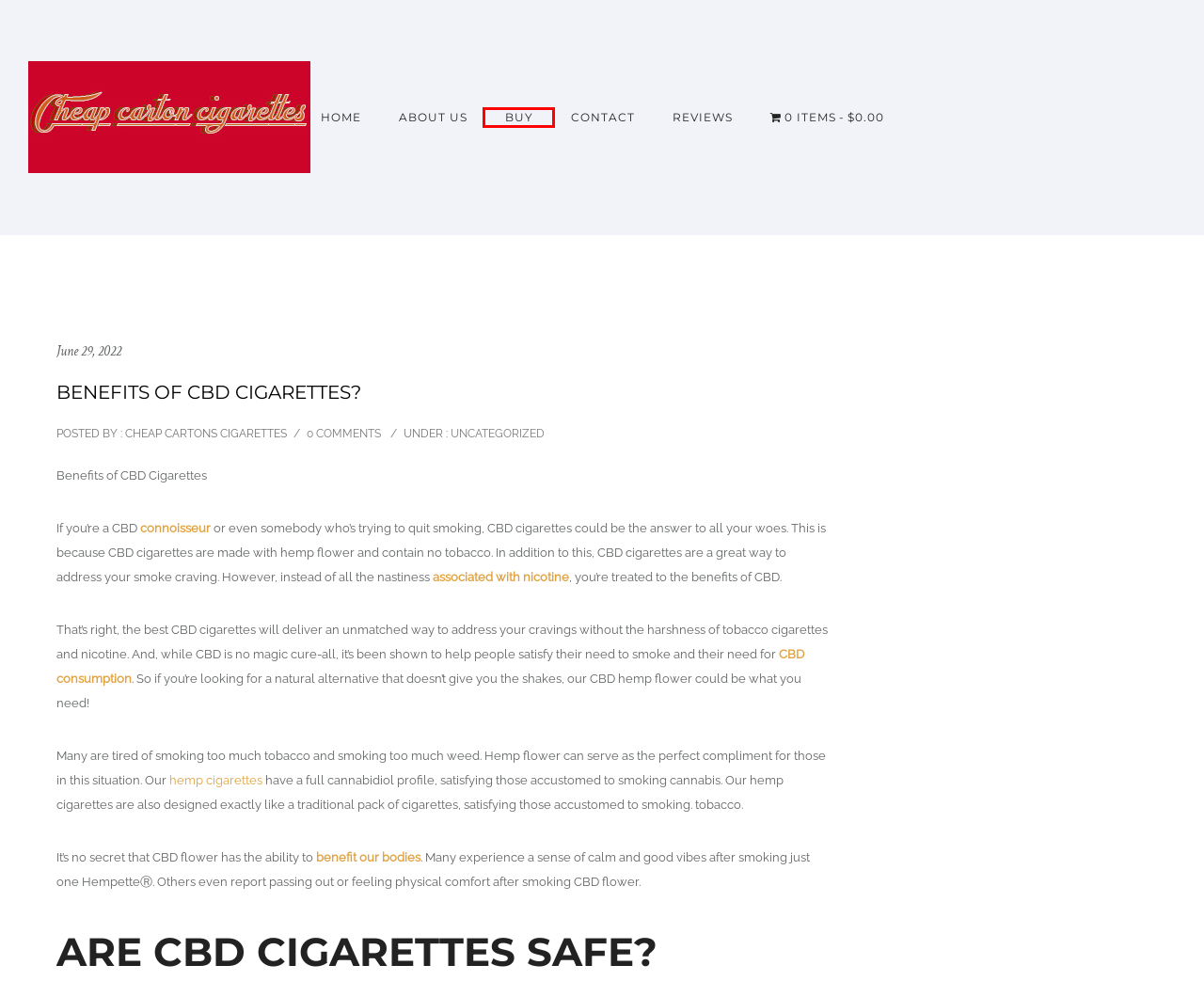You have a screenshot of a webpage with a red bounding box around an element. Choose the best matching webpage description that would appear after clicking the highlighted element. Here are the candidates:
A. About Us - Cheap Carton Cigarettes
B. buy cigarettes online USA: cheap carton cigarettes is the best
C. How And Where Can I Buy Cheap Cigarettes Online-2022? - Cheap Carton Cigarettes
D. Buy Cheap Cigarettes online Free shipping | CheapCartonCigarettes.com
E. Shop - Cheap Carton Cigarettes
F. Uncategorized Archives - Cheap Carton Cigarettes
G. Selamat Datang di MIOTOTO Resmi
H. Home - Alcoholly Cigarettes

E